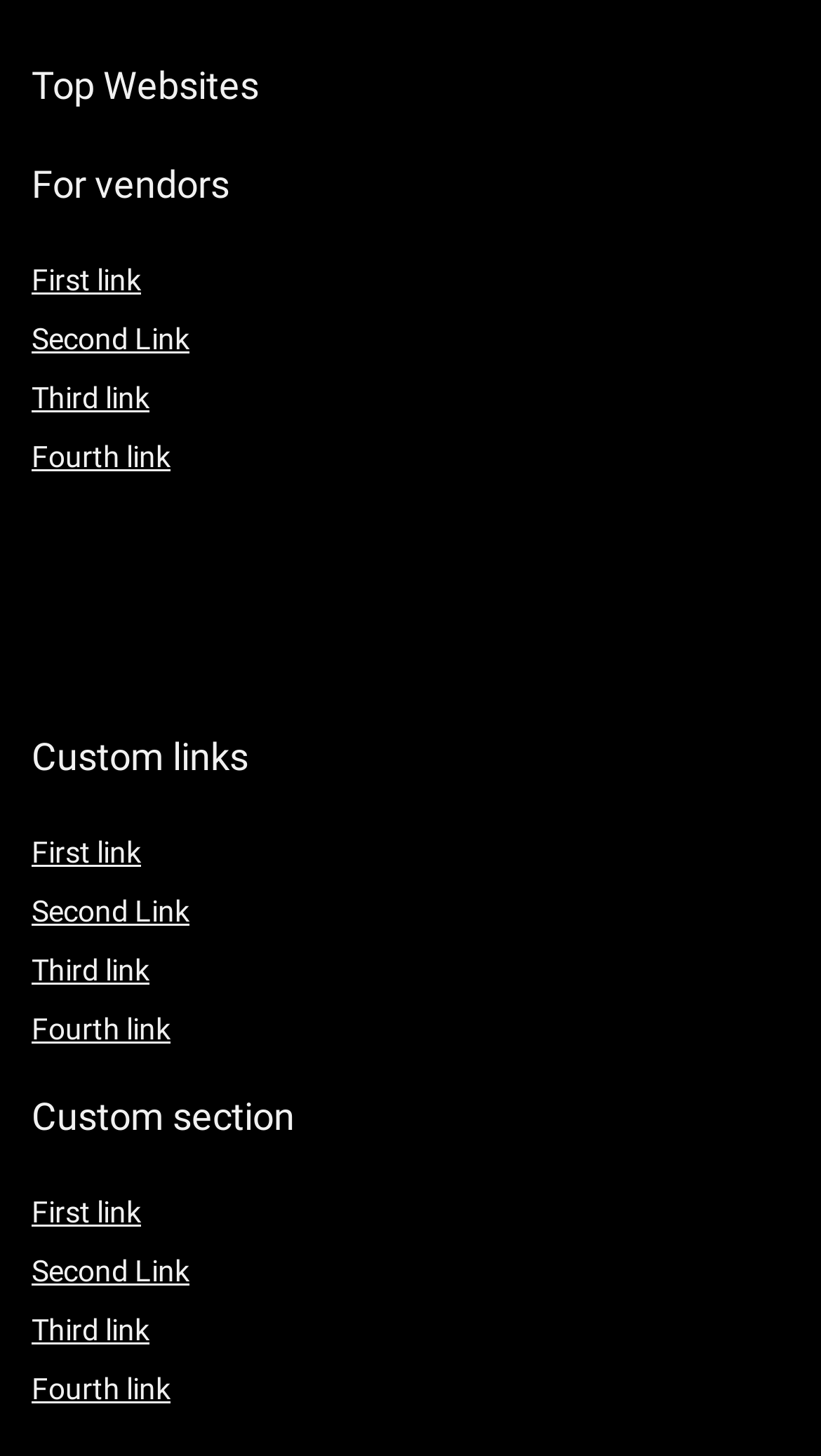Please locate the bounding box coordinates for the element that should be clicked to achieve the following instruction: "Click on First link under Custom links". Ensure the coordinates are given as four float numbers between 0 and 1, i.e., [left, top, right, bottom].

[0.038, 0.574, 0.172, 0.597]